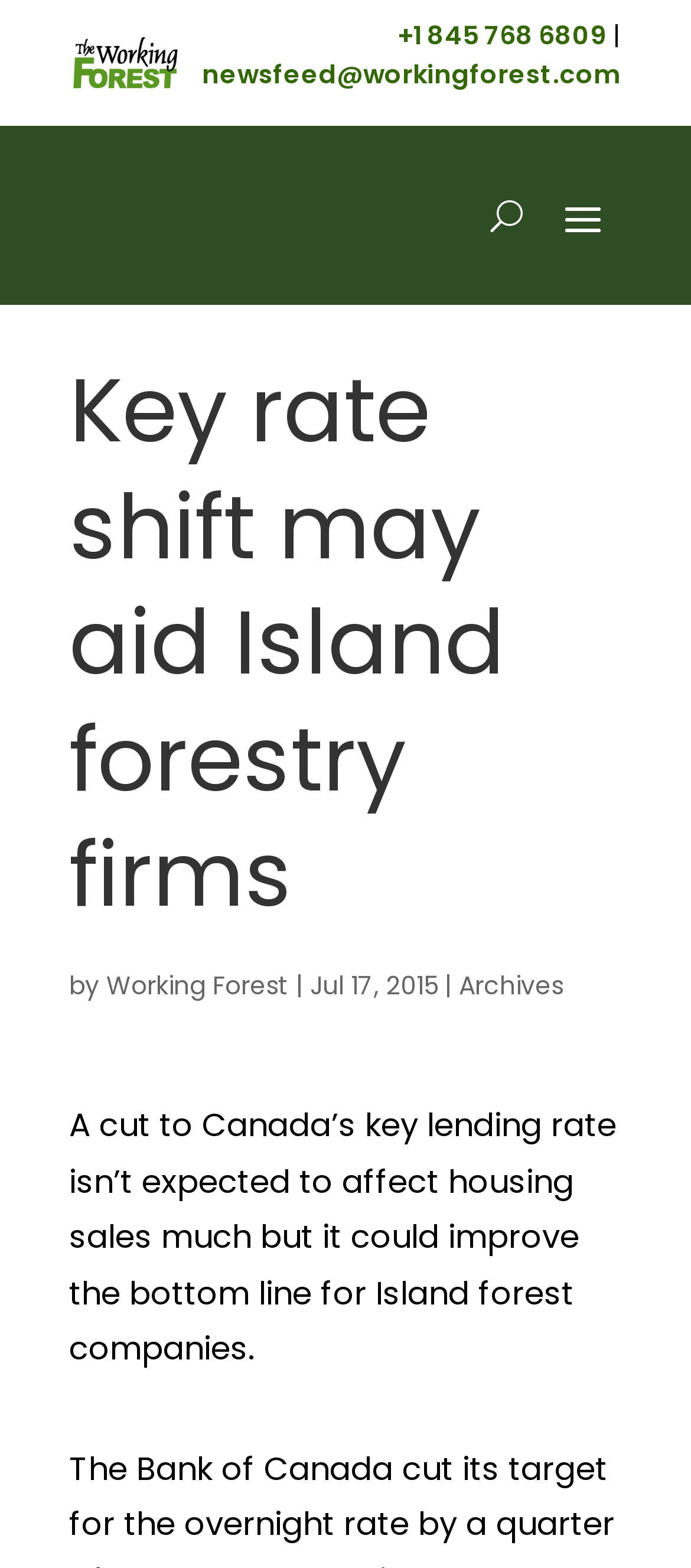Give a full account of the webpage's elements and their arrangement.

The webpage appears to be a news article from "The Working Forest" website. At the top left corner, there is an image of the official Working Forest logo. To the right of the logo, there is a phone number "+1 845 768 6809" and a vertical line separator. Below the phone number, there is an email address "newsfeed@workingforest.com".

In the main content area, there is a heading "Key rate shift may aid Island forestry firms" that spans almost the entire width of the page. Below the heading, there is a byline that reads "by Working Forest" followed by the date "Jul 17, 2015". To the right of the date, there is a link to "Archives".

The main article text is located below the byline and date, and it summarizes the impact of a cut to Canada's key lending rate on housing sales and Island forest companies. The text occupies most of the page's width and is positioned near the bottom of the page.

There is also a button with the letter "U" located near the top right corner of the page, but its purpose is unclear.